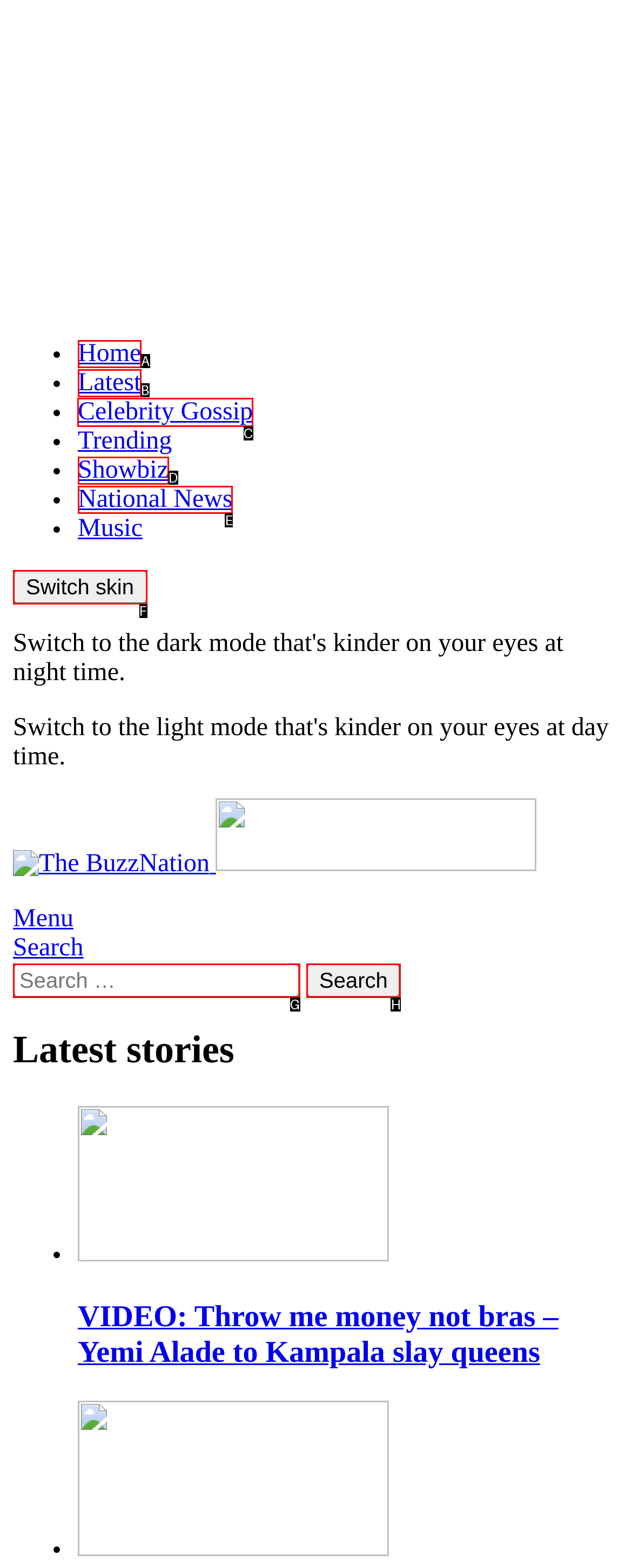Indicate the UI element to click to perform the task: Go to Celebrity Gossip. Reply with the letter corresponding to the chosen element.

C